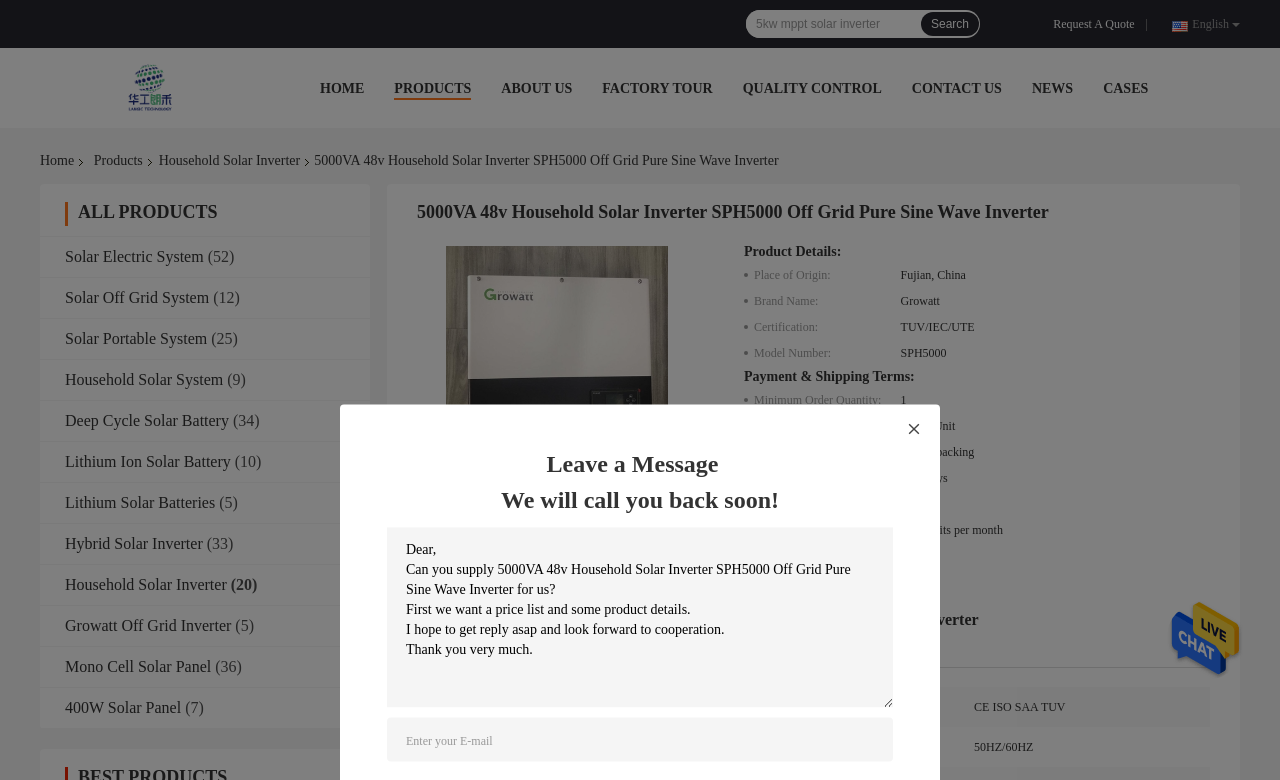Pinpoint the bounding box coordinates of the clickable area necessary to execute the following instruction: "Search for products". The coordinates should be given as four float numbers between 0 and 1, namely [left, top, right, bottom].

[0.583, 0.013, 0.72, 0.049]